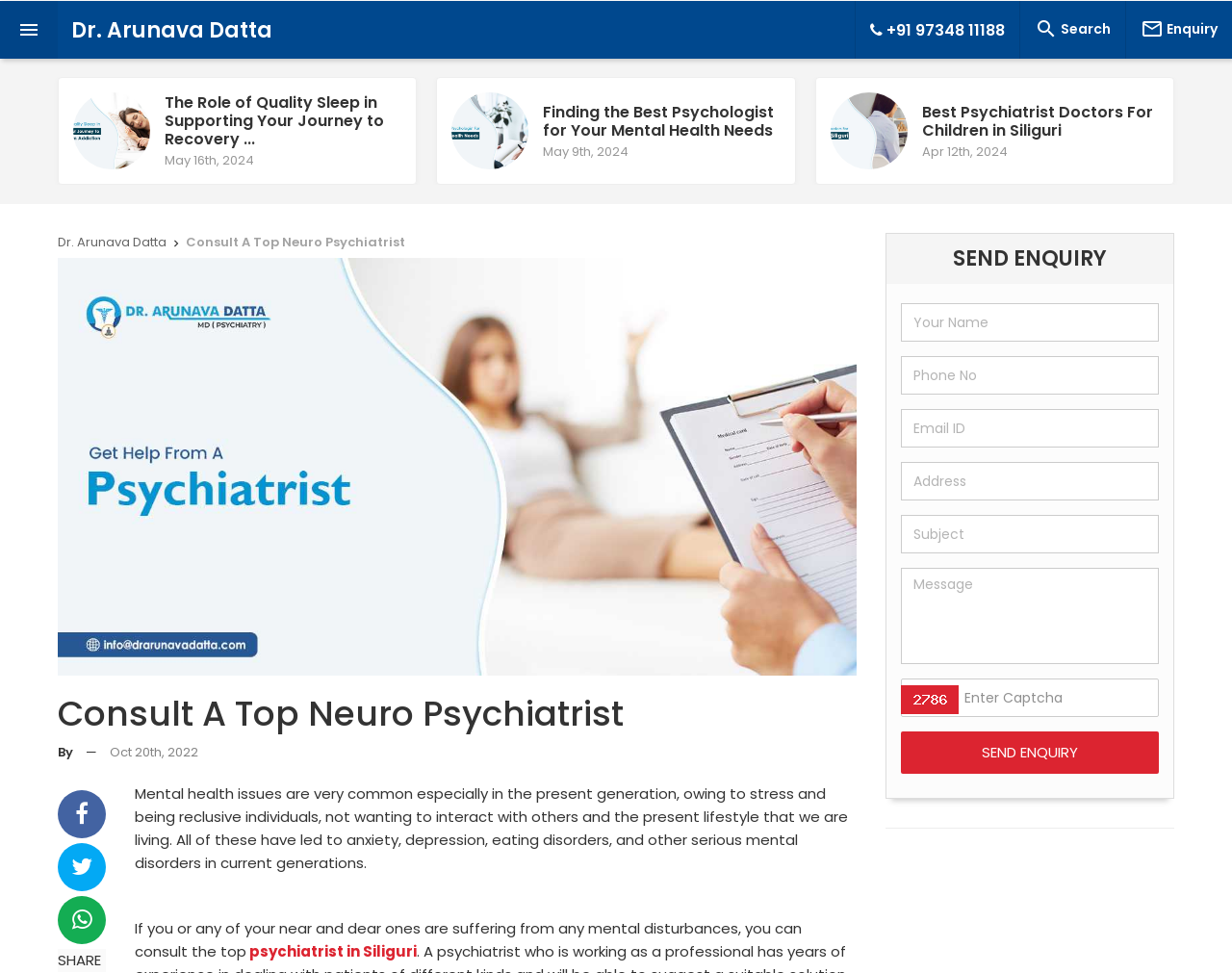From the webpage screenshot, predict the bounding box coordinates (top-left x, top-left y, bottom-right x, bottom-right y) for the UI element described here: 2006 Harvard University

None